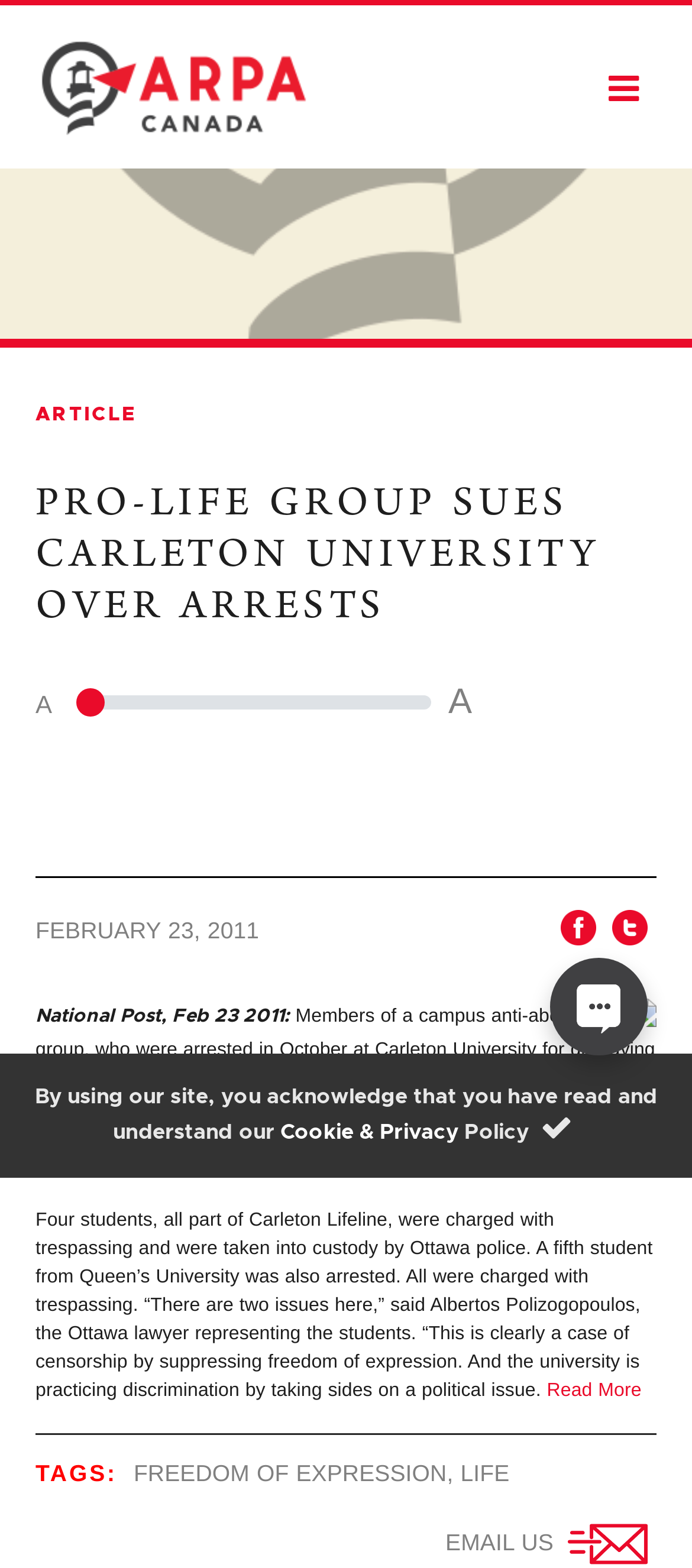Can you specify the bounding box coordinates of the area that needs to be clicked to fulfill the following instruction: "Click the image at the top"?

[0.046, 0.023, 0.456, 0.091]